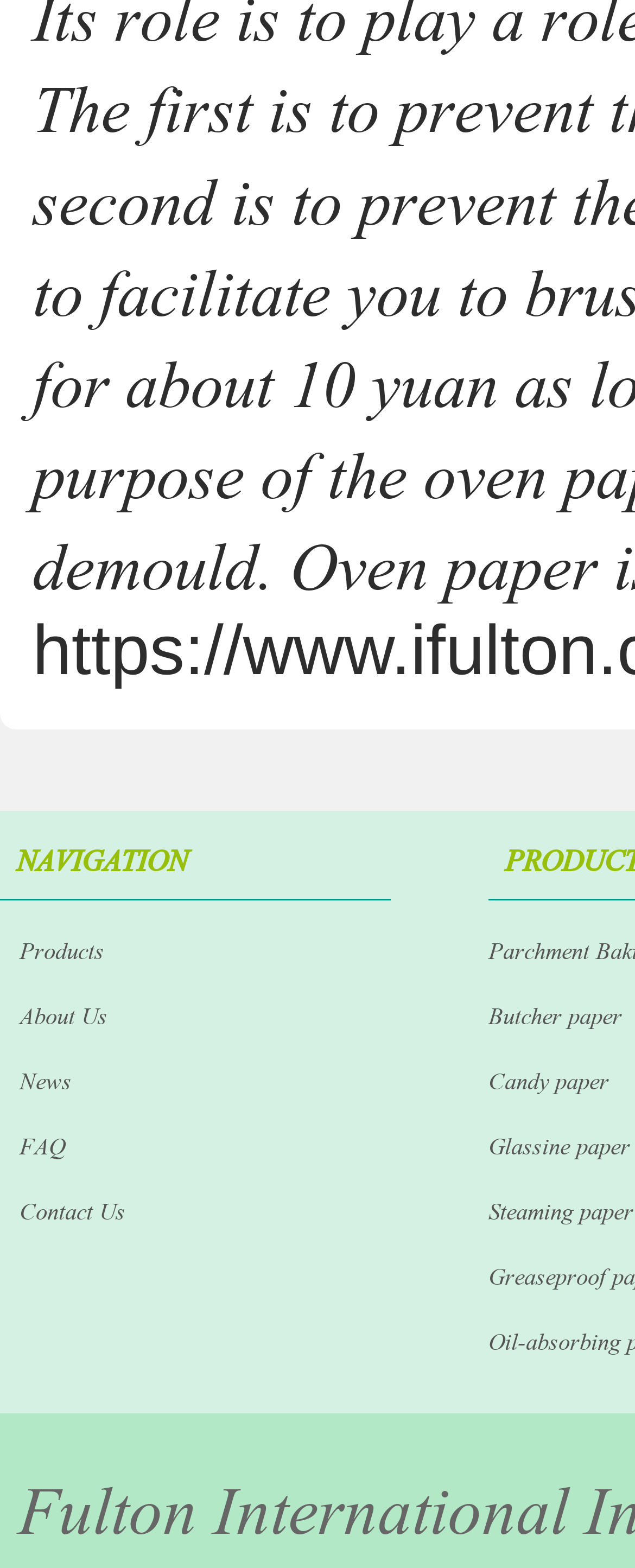Determine the bounding box coordinates of the clickable region to follow the instruction: "Contact Us".

[0.031, 0.758, 0.197, 0.784]